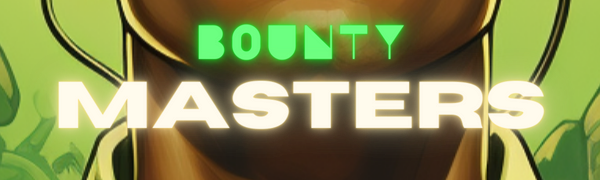Produce a meticulous caption for the image.

The image features a vibrant and striking graphic that prominently displays the title "Bounty Masters" in bold, stylized typography. The word "Bounty" is presented in a bright green hue, contrasting sharply with the large, white text of "MASTERS" below it. The background is characterized by rich yellows and greens, suggesting a lively and adventurous theme. This captivating visual likely reflects themes of exploration or questing, drawing viewers' attention and inviting them to learn more about the concept of "Bountyverse," a realm associated with exciting possibilities and heroic endeavors.